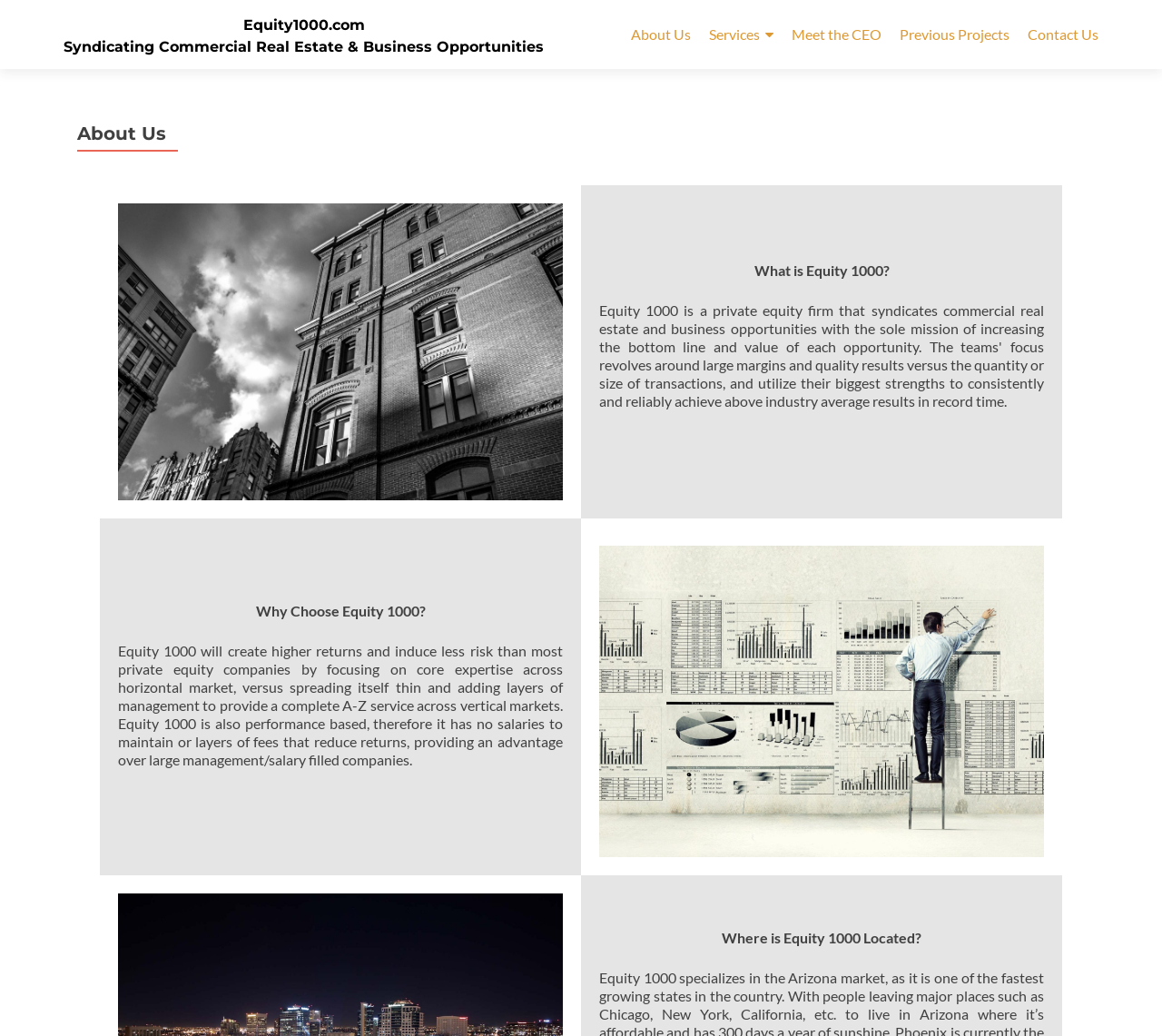Calculate the bounding box coordinates of the UI element given the description: "Meet the CEO".

[0.681, 0.018, 0.759, 0.048]